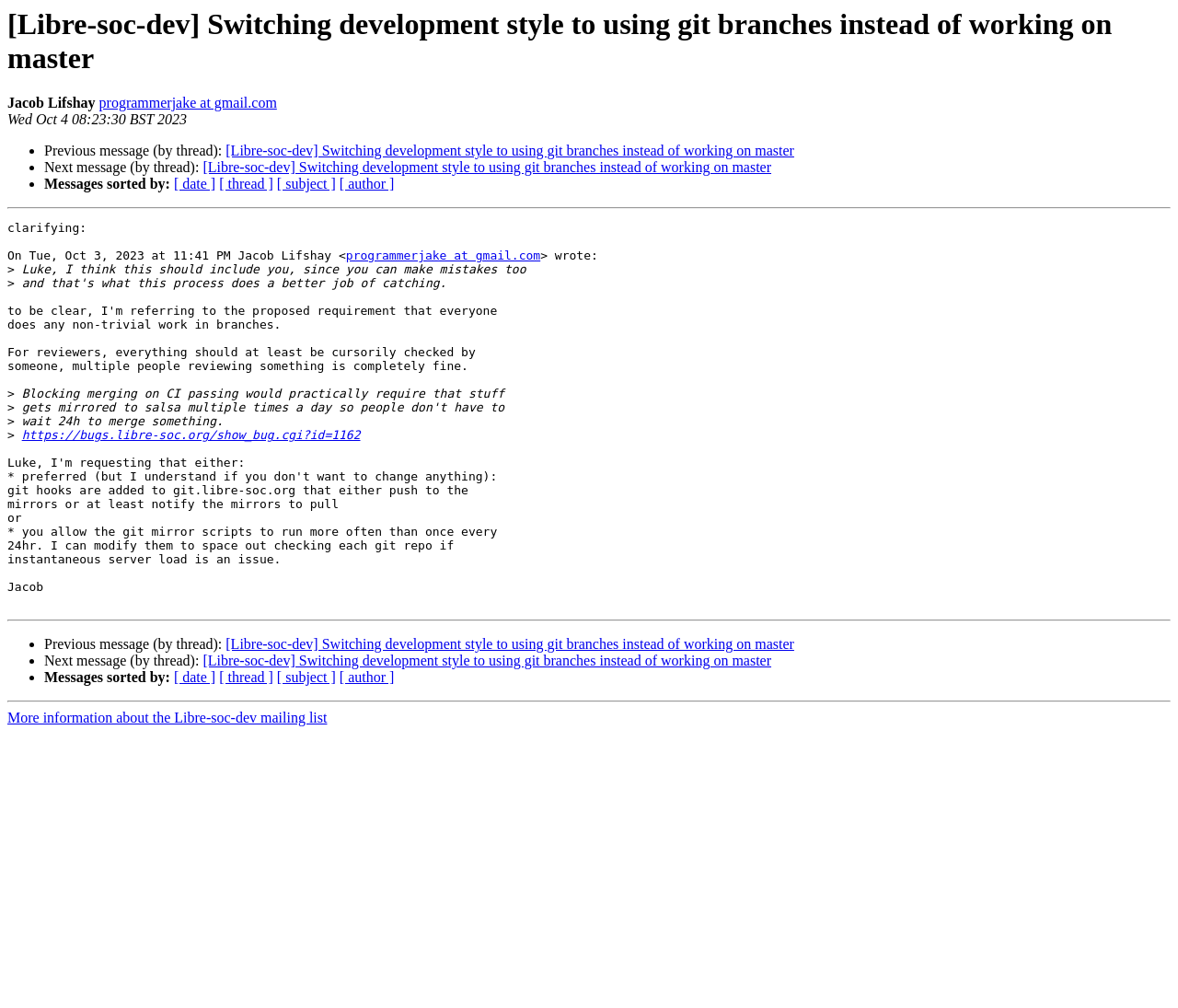Please respond to the question using a single word or phrase:
What is the date of the message?

Wed Oct 4 08:23:30 BST 2023